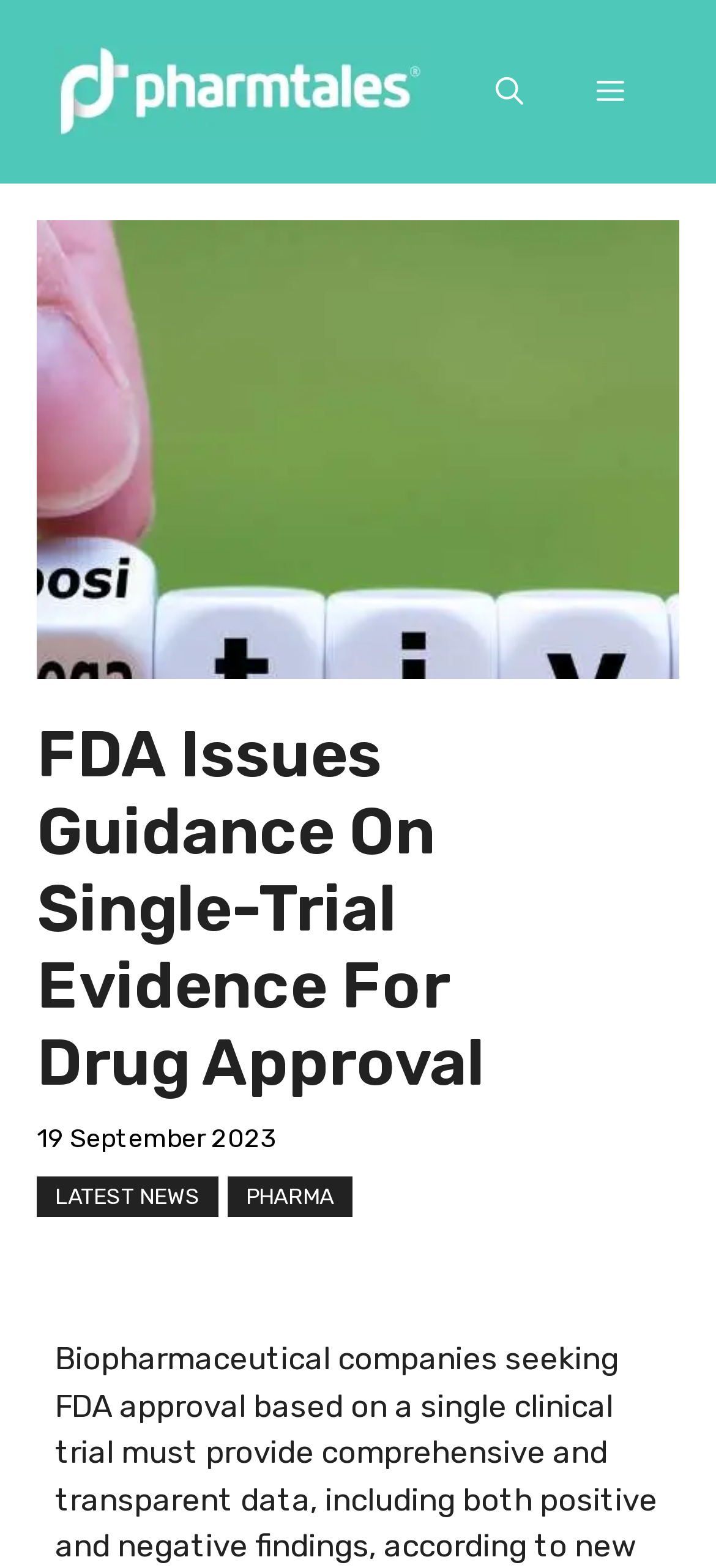What is the topic of the news article?
Look at the image and respond with a one-word or short-phrase answer.

FDA guidance on single-trial evidence